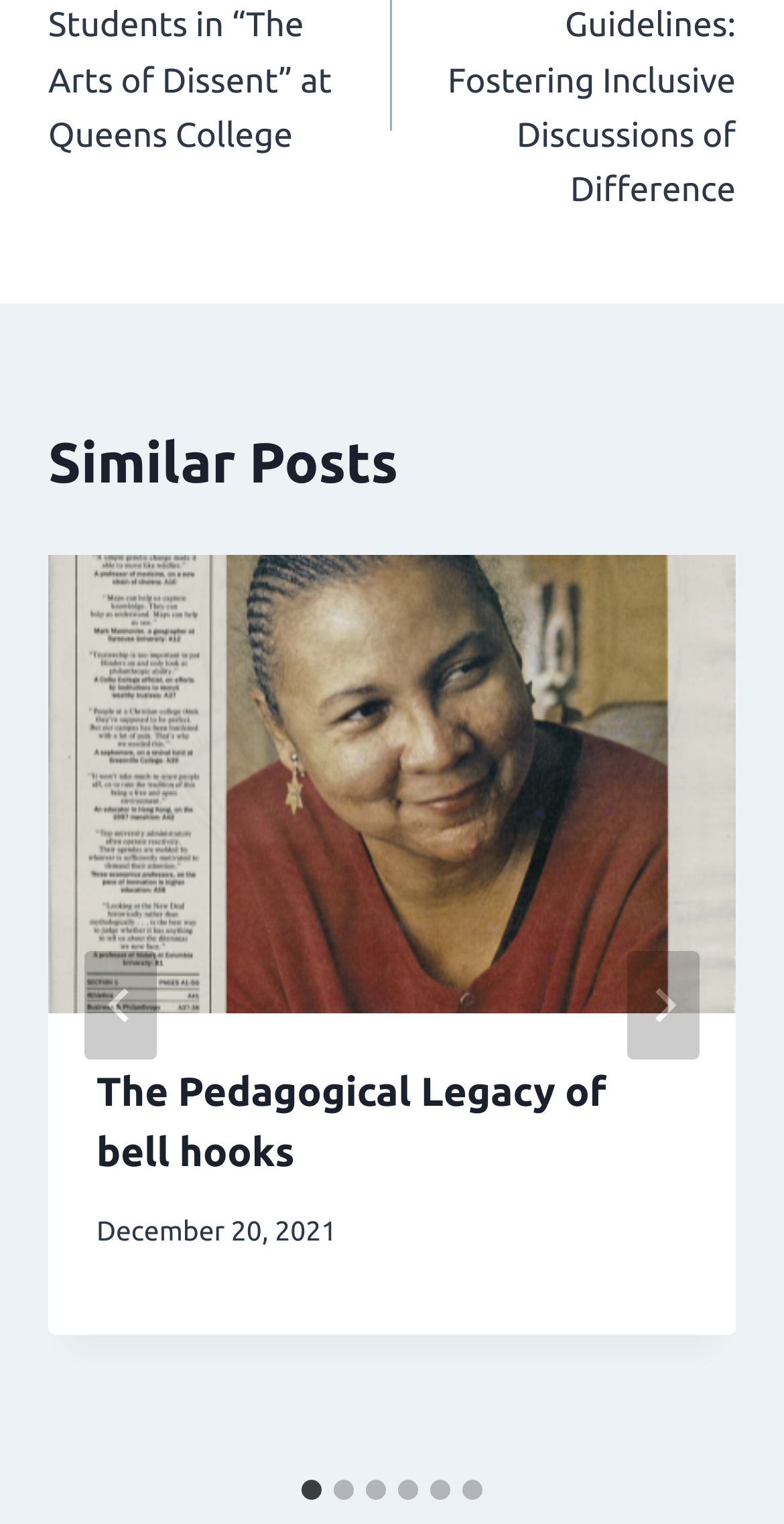What is the date of the first post?
Based on the image, answer the question in a detailed manner.

I found the date of the first post by looking at the time element with the bounding box coordinates [0.123, 0.794, 0.429, 0.822] and its child element, the StaticText with the text 'December 20, 2021'.